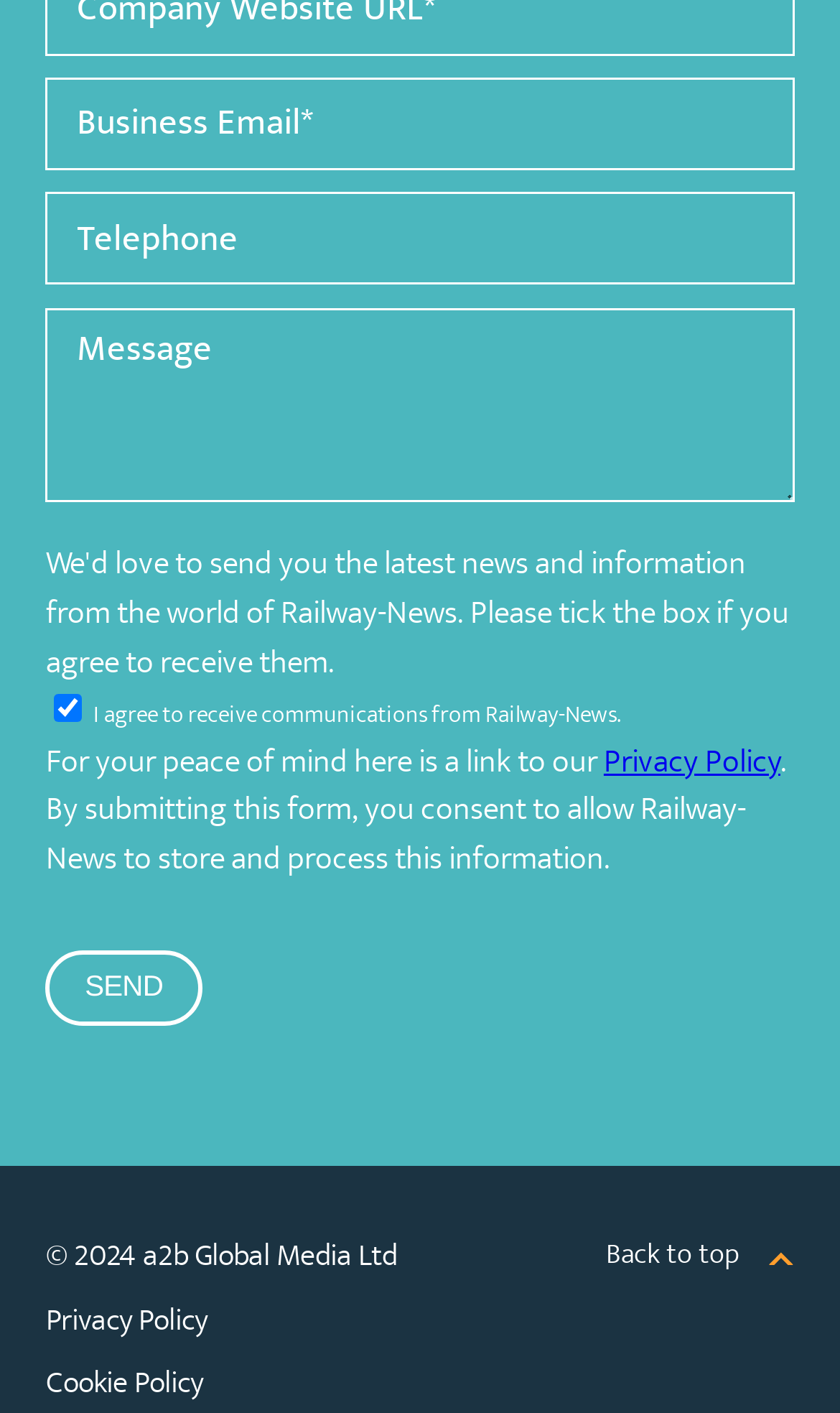Please identify the bounding box coordinates of the area I need to click to accomplish the following instruction: "Enter business email".

[0.055, 0.054, 0.945, 0.121]